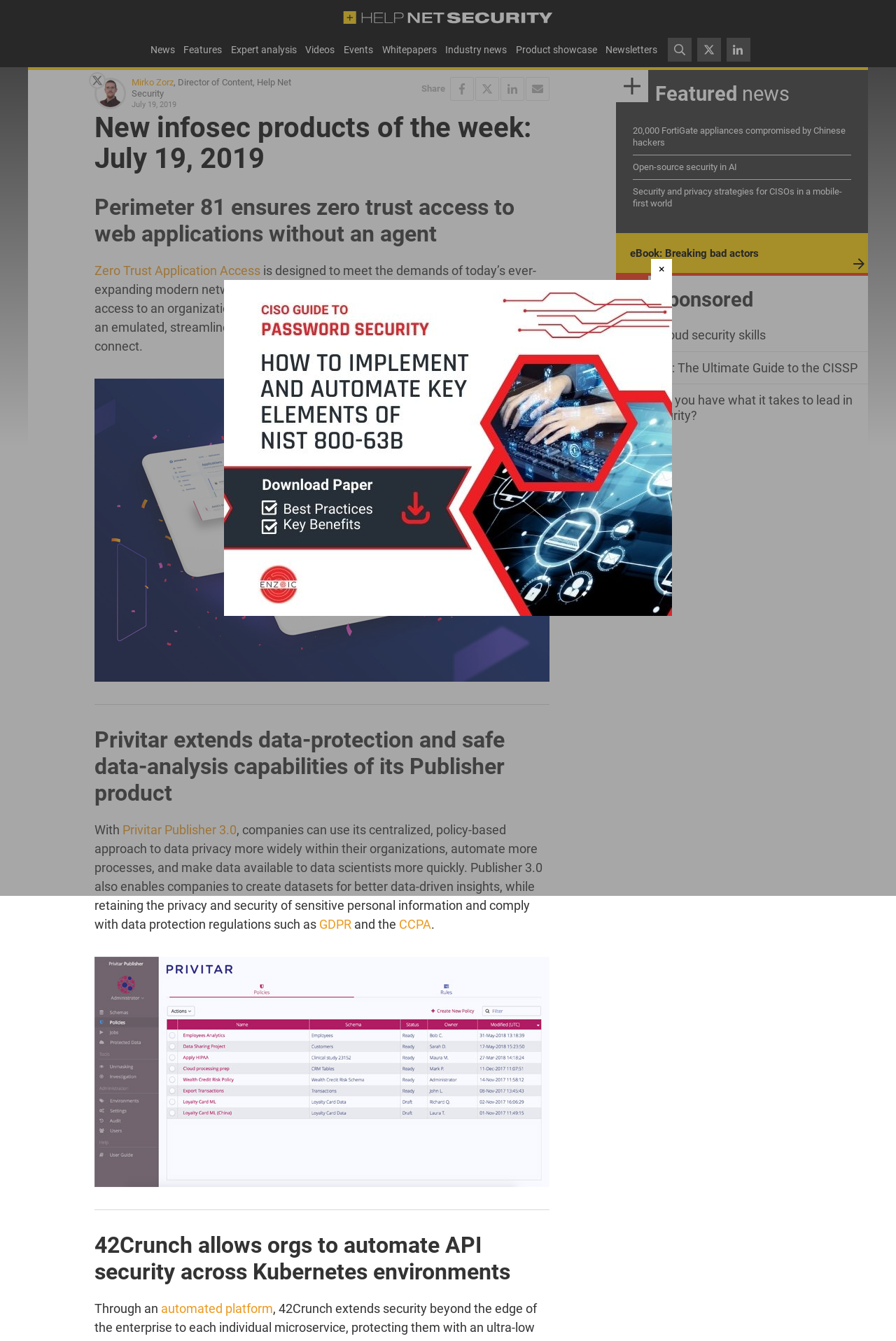Give a complete and precise description of the webpage's appearance.

The webpage is about infosec products and news, with a focus on enterprise security. At the top, there is a logo and a link to "Help Net Security" with a brief description. Below that, there are several links to different sections of the website, including "News", "Features", "Expert analysis", "Videos", "Events", "Whitepapers", "Industry news", "Product showcase", and "Newsletters".

On the left side, there is a section with a heading "New infosec products of the week: July 19, 2019" and a subheading "Perimeter 81 ensures zero trust access to web applications without an agent". This section describes a product from Perimeter 81, including its features and benefits. There are also images and links to related content.

Below that, there are similar sections for other products from different companies, including Privitar, 42Crunch, and others. Each section has a heading, a brief description, and links to related content.

On the right side, there is a section with a heading "Featured news" and several links to news articles, including "20,000 FortiGate appliances compromised by Chinese hackers", "Open-source security in AI", and "Security and privacy strategies for CISOs in a mobile-first world".

At the bottom, there is a footer section with links to sponsored content, including eBooks and guides on various topics related to cybersecurity.

There are also several social media links and a "Share" button, allowing users to share the content on different platforms.